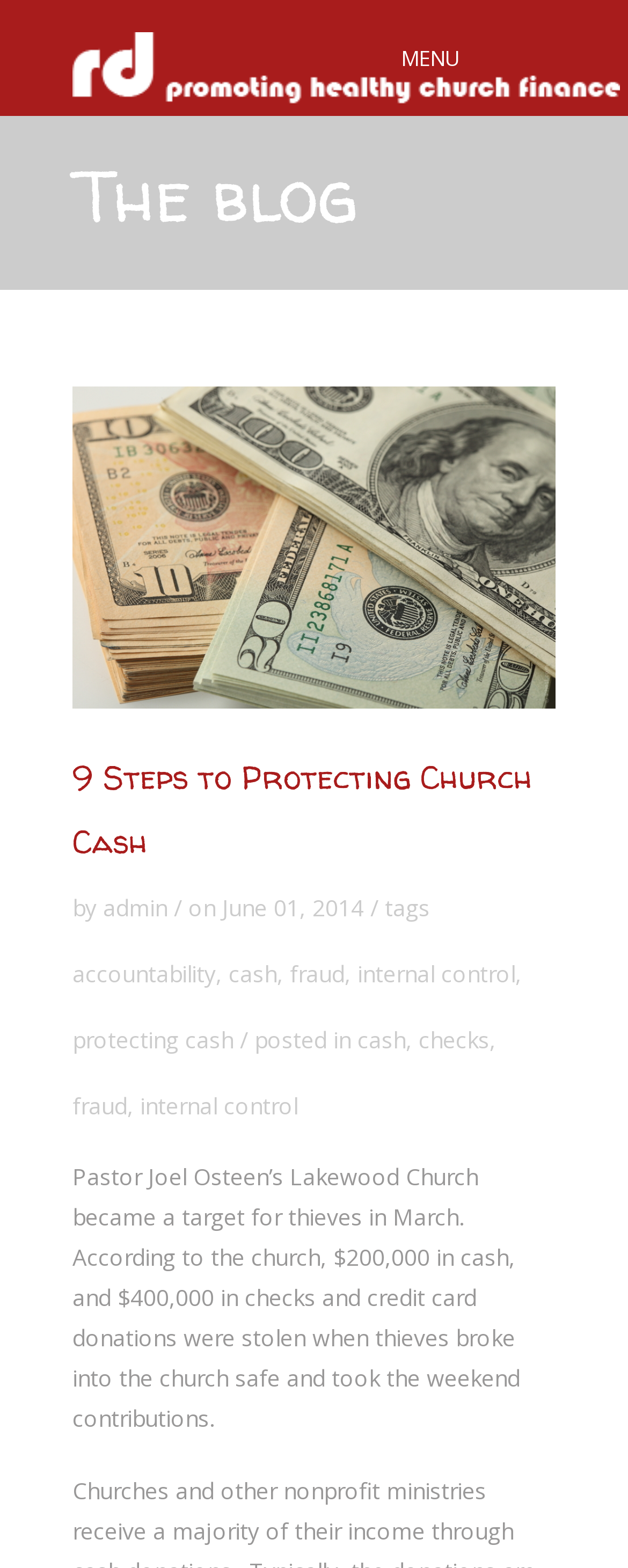Write a detailed summary of the webpage, including text, images, and layout.

The webpage appears to be a blog post titled "9 Steps to Protecting Church Cash" on the website RollieDimos.com. At the top left corner, there is a link to the website's homepage, accompanied by an image of the website's logo. Next to it, there is a heading that reads "The blog". 

On the top right corner, there is a menu link labeled "MENU". Below the website's logo, there is a header section that contains the title of the blog post, "9 Steps to Protecting Church Cash", along with the author's name, "admin", and the date of publication, "June 01, 2014". The title is followed by a list of tags, including "accountability", "cash", "fraud", "internal control", and "protecting cash".

The main content of the blog post is a paragraph of text that describes an incident where thieves stole cash and checks from Pastor Joel Osteen's Lakewood Church. The text is positioned below the header section and takes up most of the page. There are no images in the main content area.